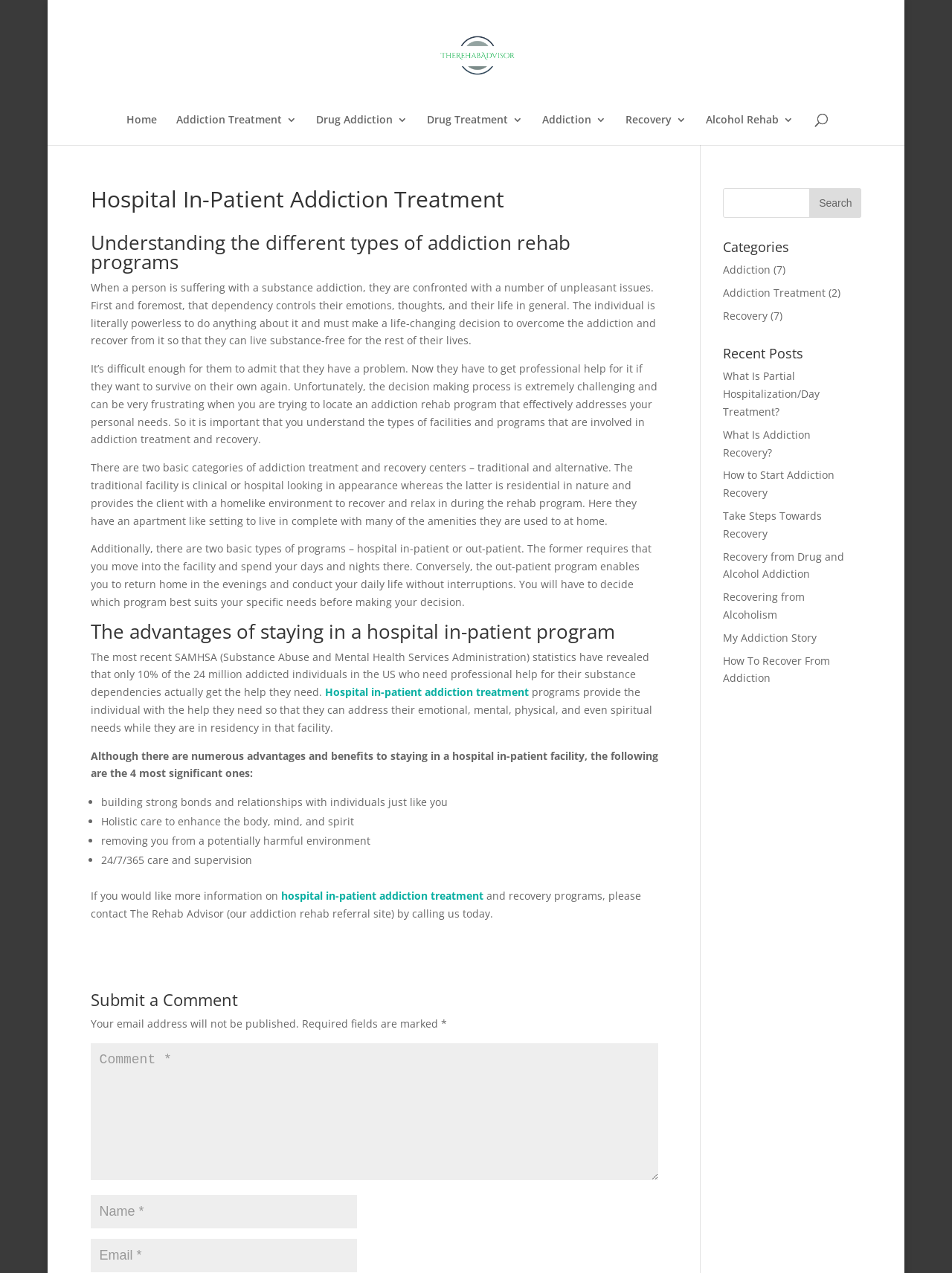Highlight the bounding box coordinates of the element you need to click to perform the following instruction: "Click on the 'Addiction' category."

[0.759, 0.206, 0.809, 0.217]